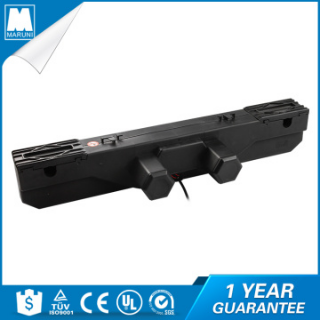Generate a detailed caption for the image.

This image showcases the "Medical Bed DC Motor," a crucial component designed for enhancing the functionality of medical beds. The motor is depicted in a sleek black design, featuring a modern aesthetic that fits seamlessly into various bed setups. It includes identifiable connectors aimed at ensuring ease of installation, highlighting its practicality for healthcare environments. 

Prominently displayed in the bottom corner is a banner that indicates a one-year guarantee, emphasizing the reliability and commitment to quality from the manufacturer. This motor is a part of a range of products aimed at improving comfort and efficiency in healthcare, making it an essential item for both patients and medical facilities.